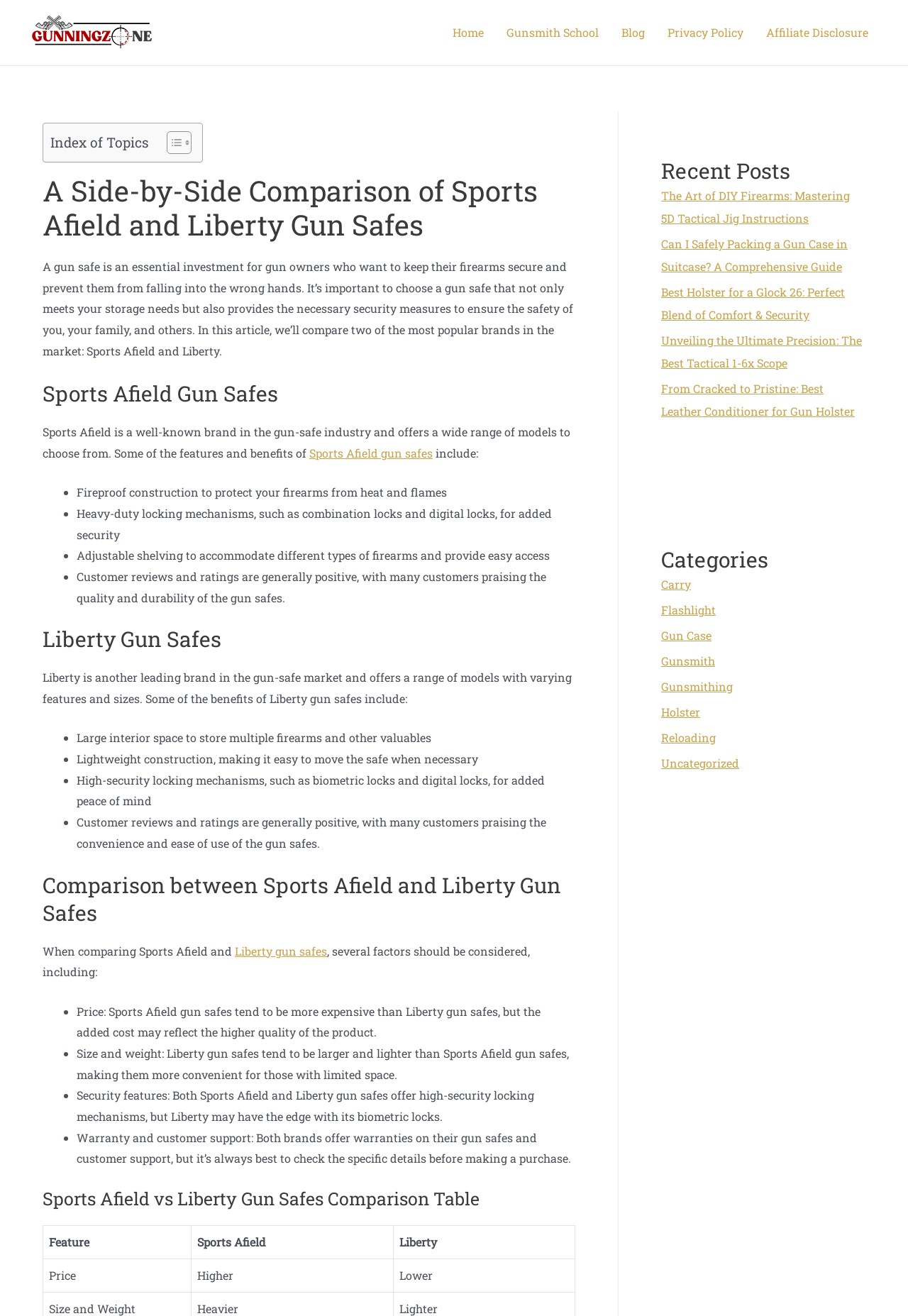Identify the bounding box coordinates for the element that needs to be clicked to fulfill this instruction: "Toggle the table of content". Provide the coordinates in the format of four float numbers between 0 and 1: [left, top, right, bottom].

[0.172, 0.099, 0.207, 0.118]